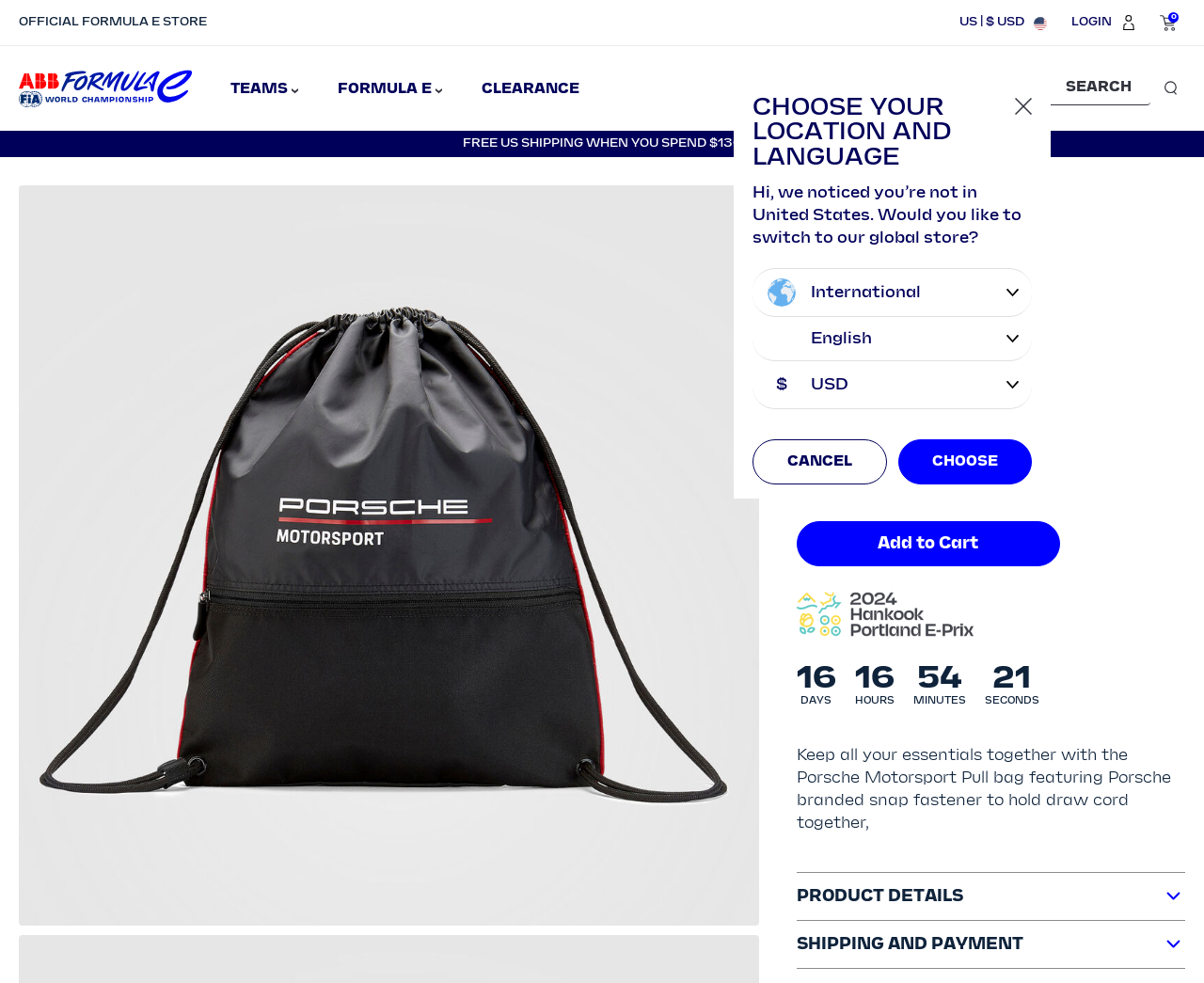Determine the bounding box coordinates for the area that should be clicked to carry out the following instruction: "Choose your location and language".

[0.625, 0.097, 0.834, 0.173]